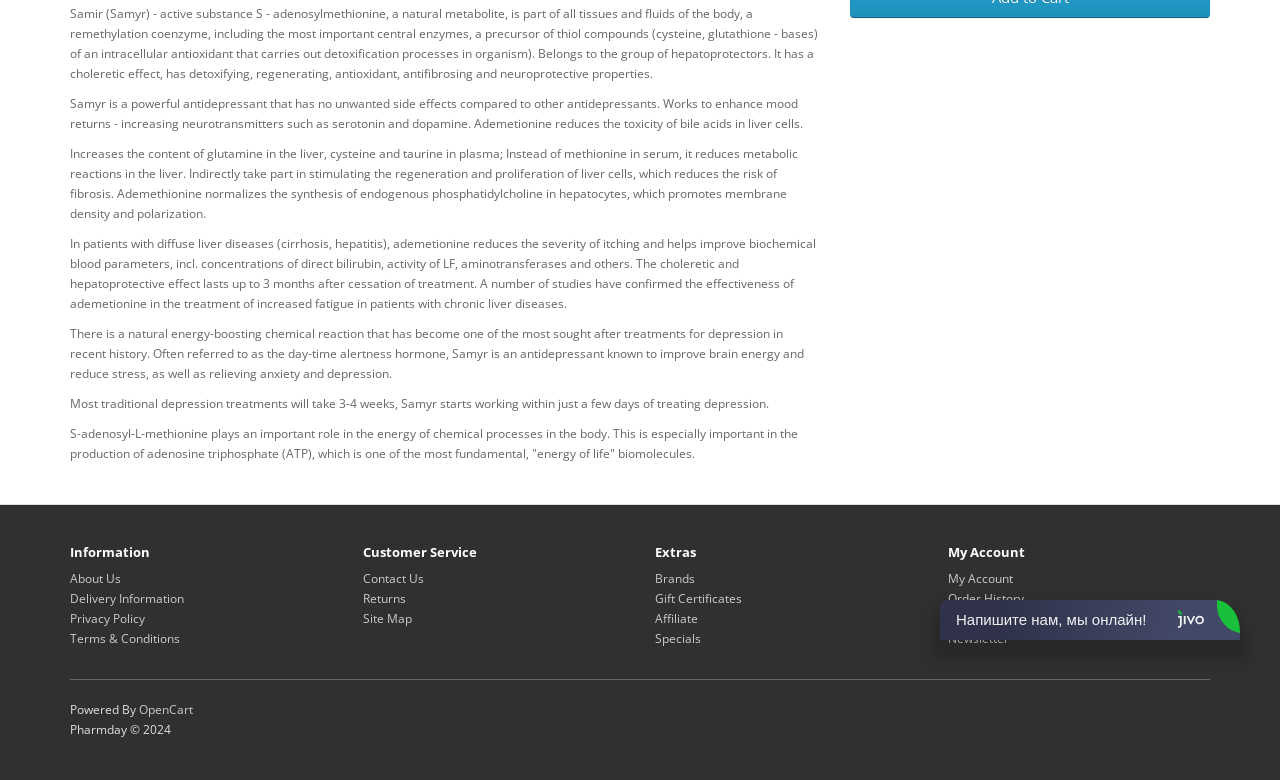Given the webpage screenshot, identify the bounding box of the UI element that matches this description: "Returns".

[0.283, 0.757, 0.317, 0.779]